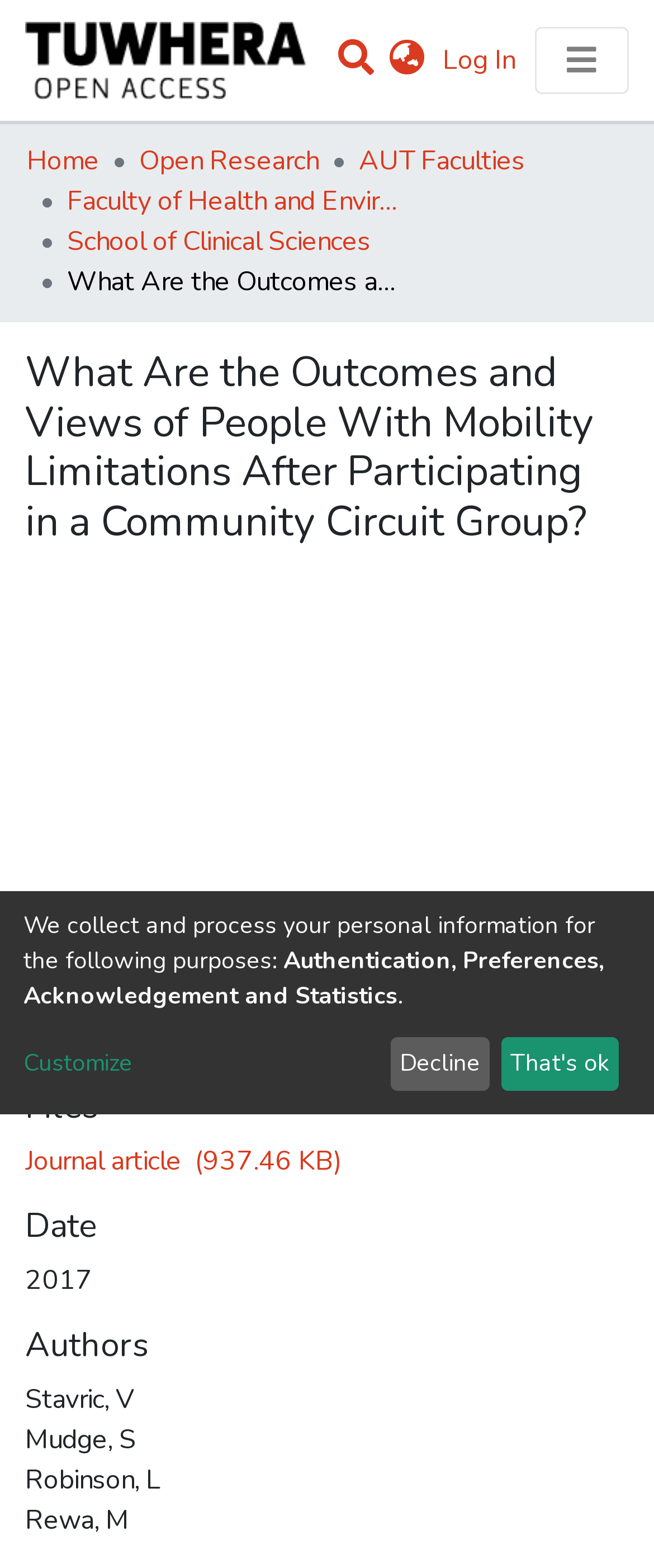Create an elaborate caption that covers all aspects of the webpage.

This webpage appears to be a research article or study summary, focusing on the outcomes and views of people with mobility limitations after participating in a community circuit group. 

At the top left corner, there is a repository logo, which is an image. Next to it, there is a navigation bar with a search function, a language switch button, and a login link. 

On the top right corner, there is a user profile bar with a toggle navigation button. Below the navigation bar, there is a main navigation bar with links to "Communities & Collections", "Statistics", and "Browse". 

Below the main navigation bar, there is a breadcrumb navigation showing the path from "Home" to "Faculty of Health and Environmental Sciences" to "School of Clinical Sciences". 

The main content of the webpage starts with a heading that matches the title of the study. Below the heading, there is a link to an unknown destination. 

Further down, there are sections for "Files", "Date", "Authors", and other details about the study. The "Files" section has a link to a journal article, and the "Date" section shows the year "2017". The "Authors" section lists the names of the authors, including Stavric, Mudge, Robinson, and Rewa.

At the bottom of the webpage, there is a notice about collecting and processing personal information, with a link to customize and buttons to decline or accept.